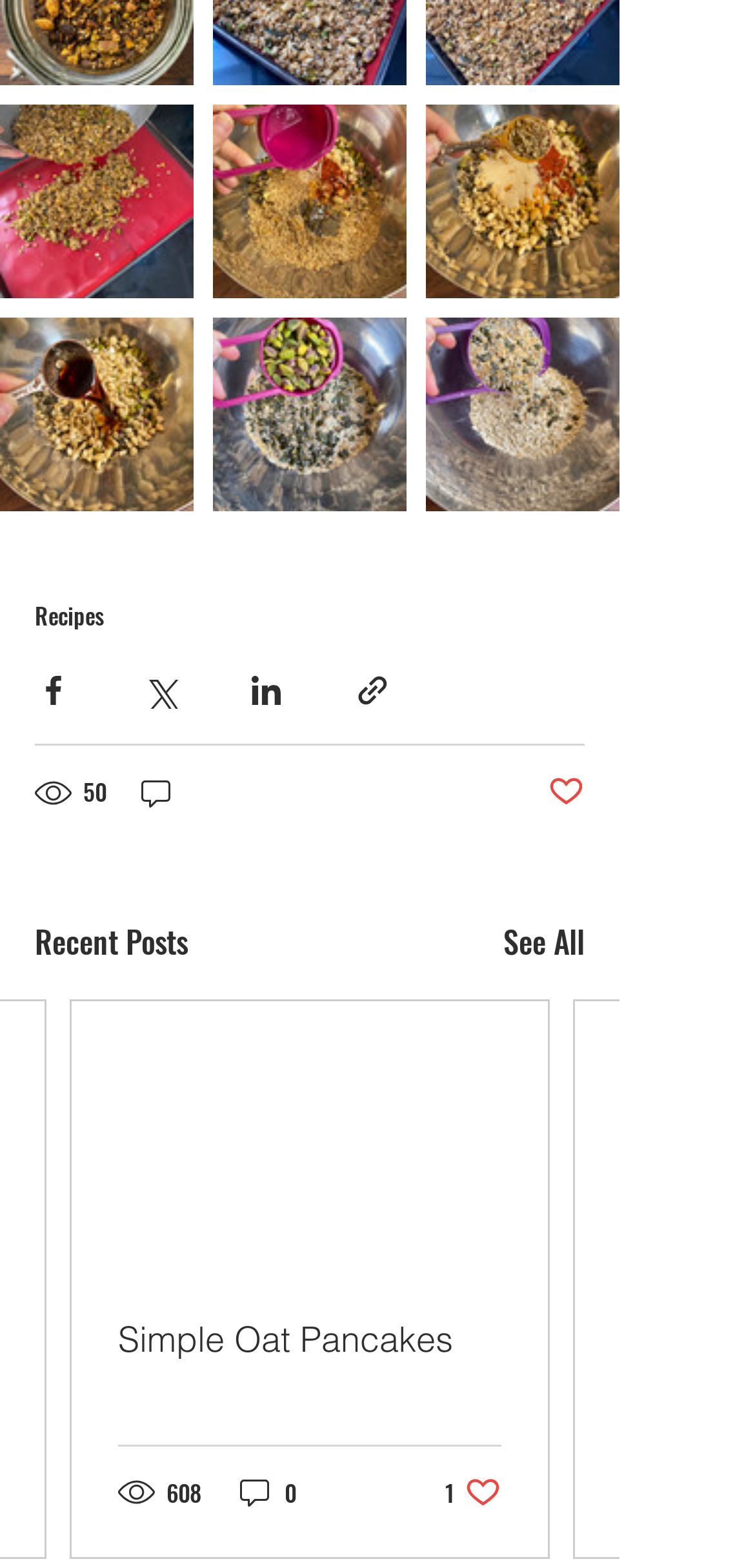Locate the bounding box coordinates of the element I should click to achieve the following instruction: "Share via Facebook".

[0.046, 0.429, 0.095, 0.453]